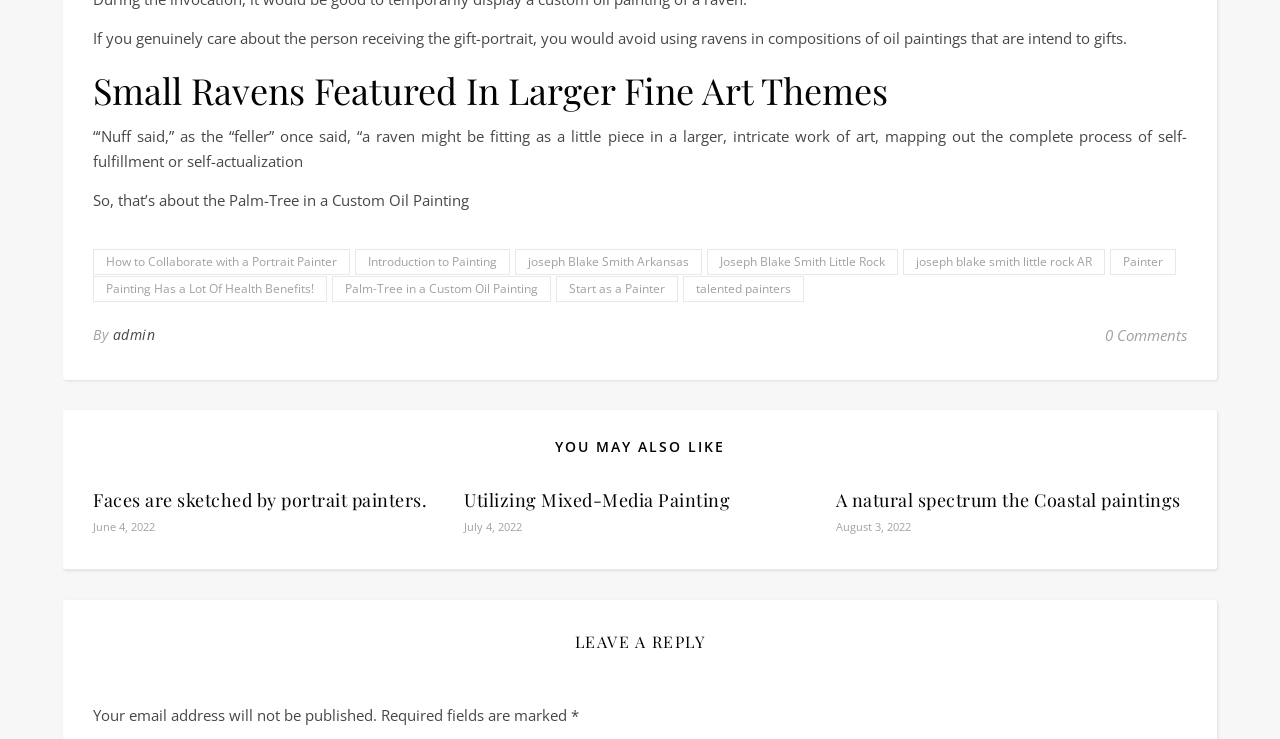Locate the bounding box of the UI element defined by this description: "Contact". The coordinates should be given as four float numbers between 0 and 1, formatted as [left, top, right, bottom].

None